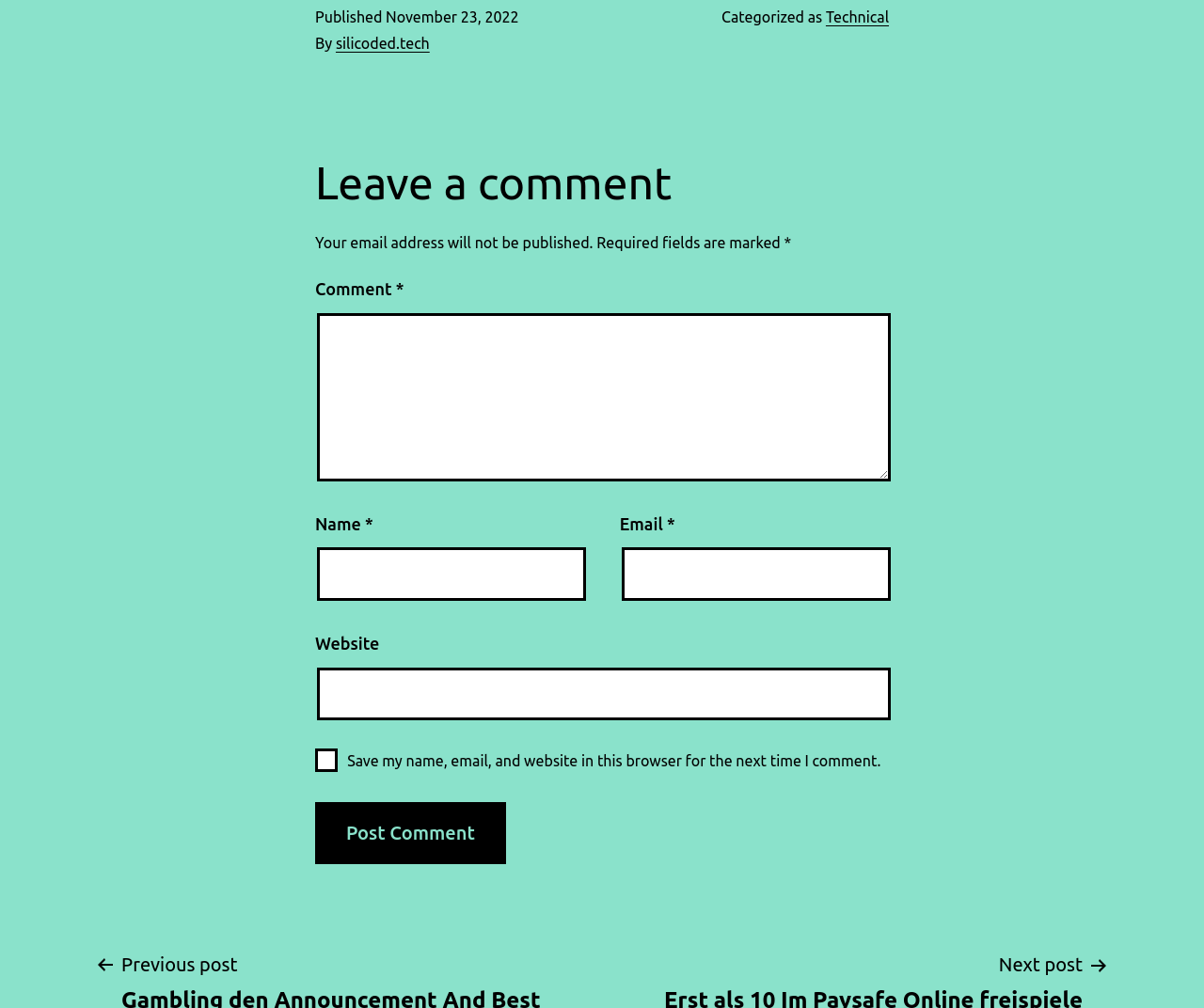Could you highlight the region that needs to be clicked to execute the instruction: "Leave a comment"?

[0.262, 0.152, 0.738, 0.21]